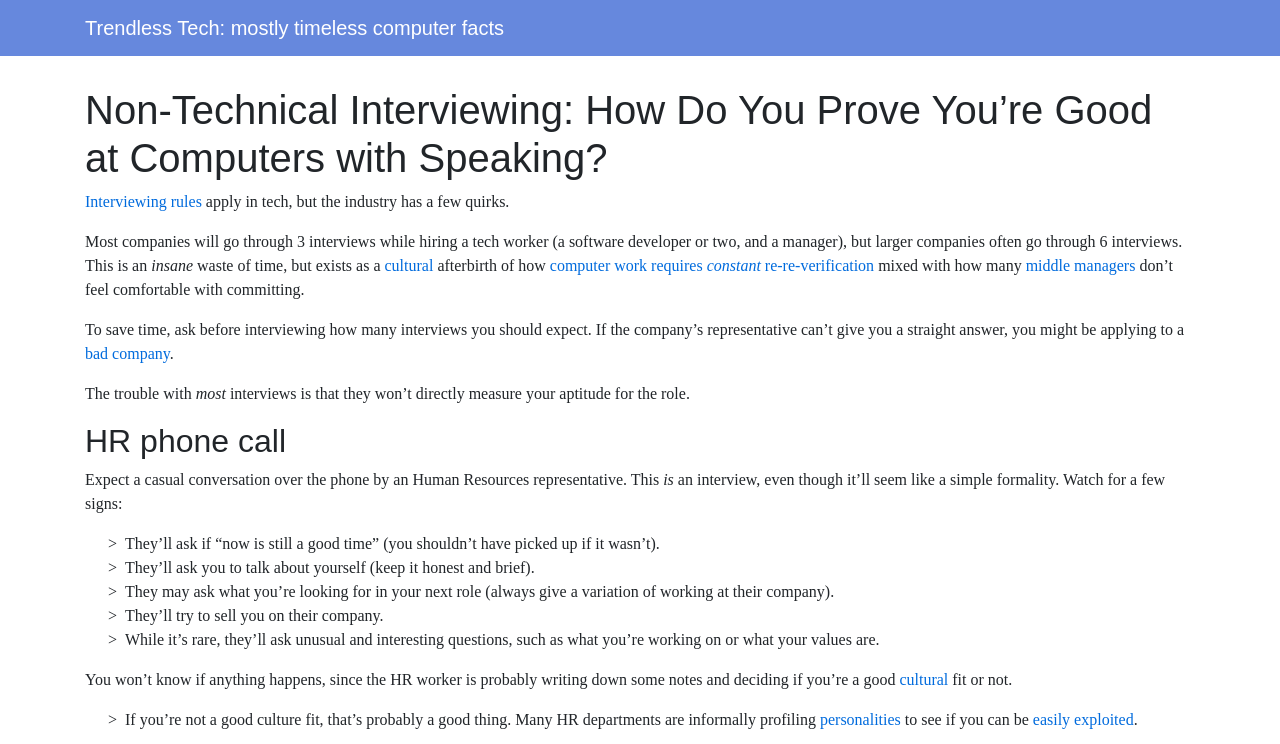Identify the bounding box coordinates for the element you need to click to achieve the following task: "Read about how to prove you’re good at computers with speaking". The coordinates must be four float values ranging from 0 to 1, formatted as [left, top, right, bottom].

[0.066, 0.116, 0.934, 0.245]